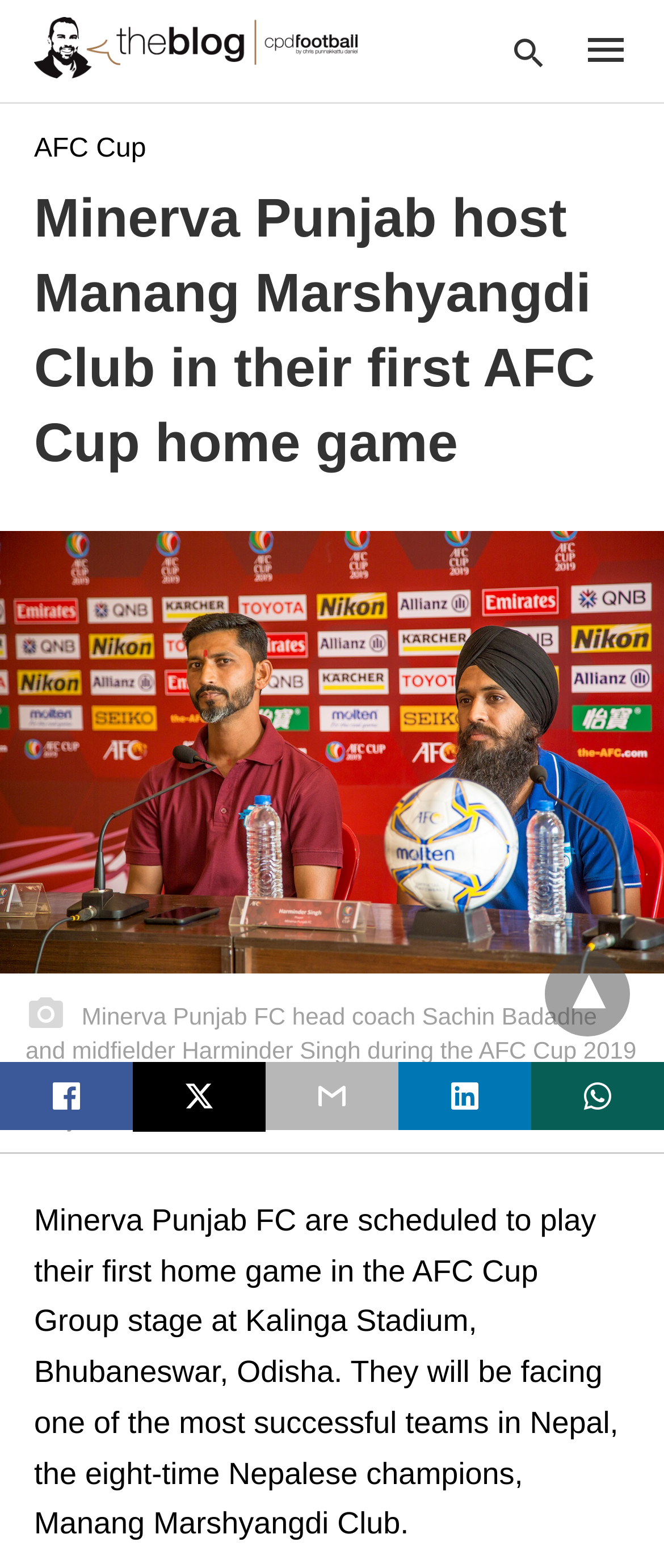Identify and provide the main heading of the webpage.

Minerva Punjab host Manang Marshyangdi Club in their first AFC Cup home game